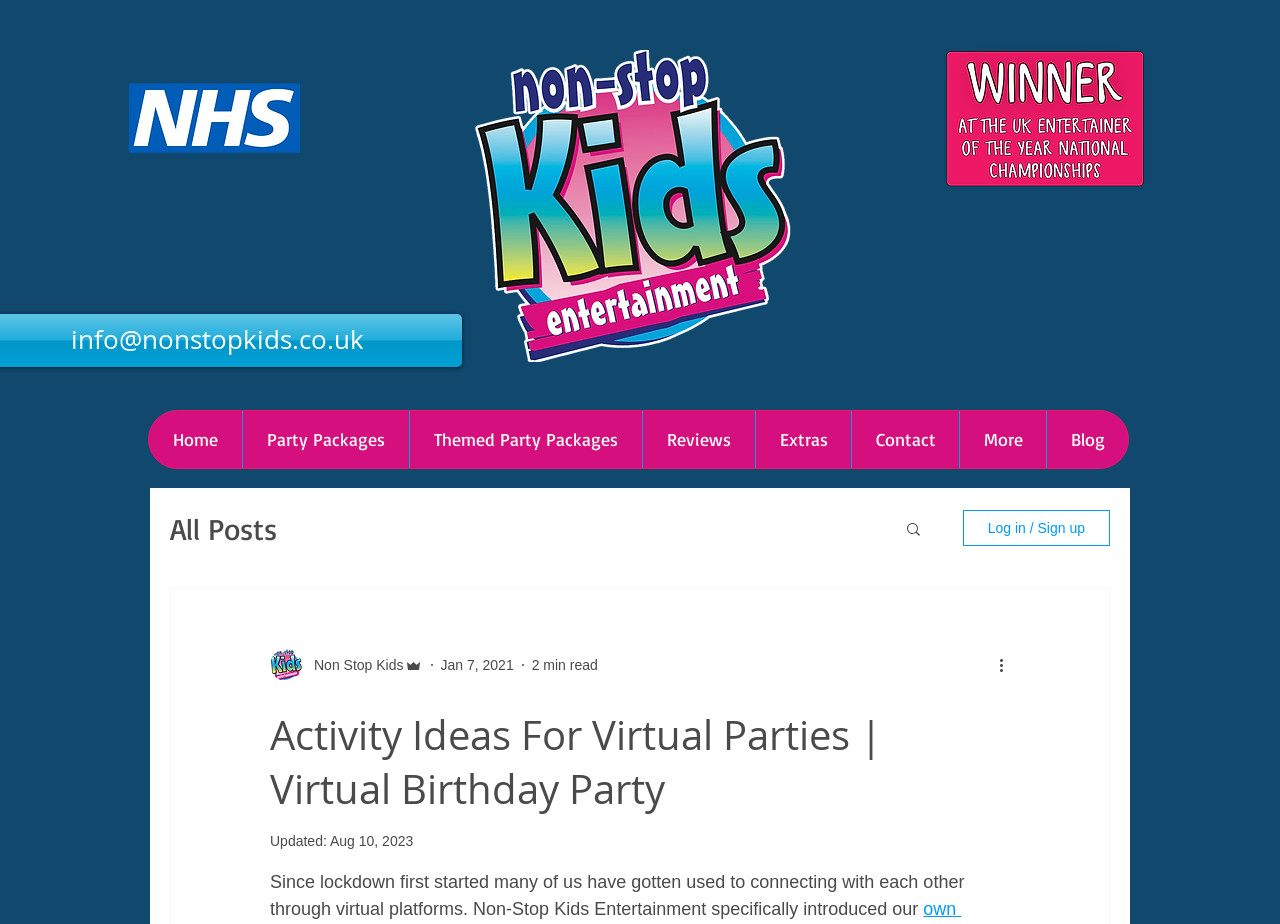Please determine the bounding box coordinates of the section I need to click to accomplish this instruction: "View more actions".

[0.778, 0.707, 0.797, 0.733]